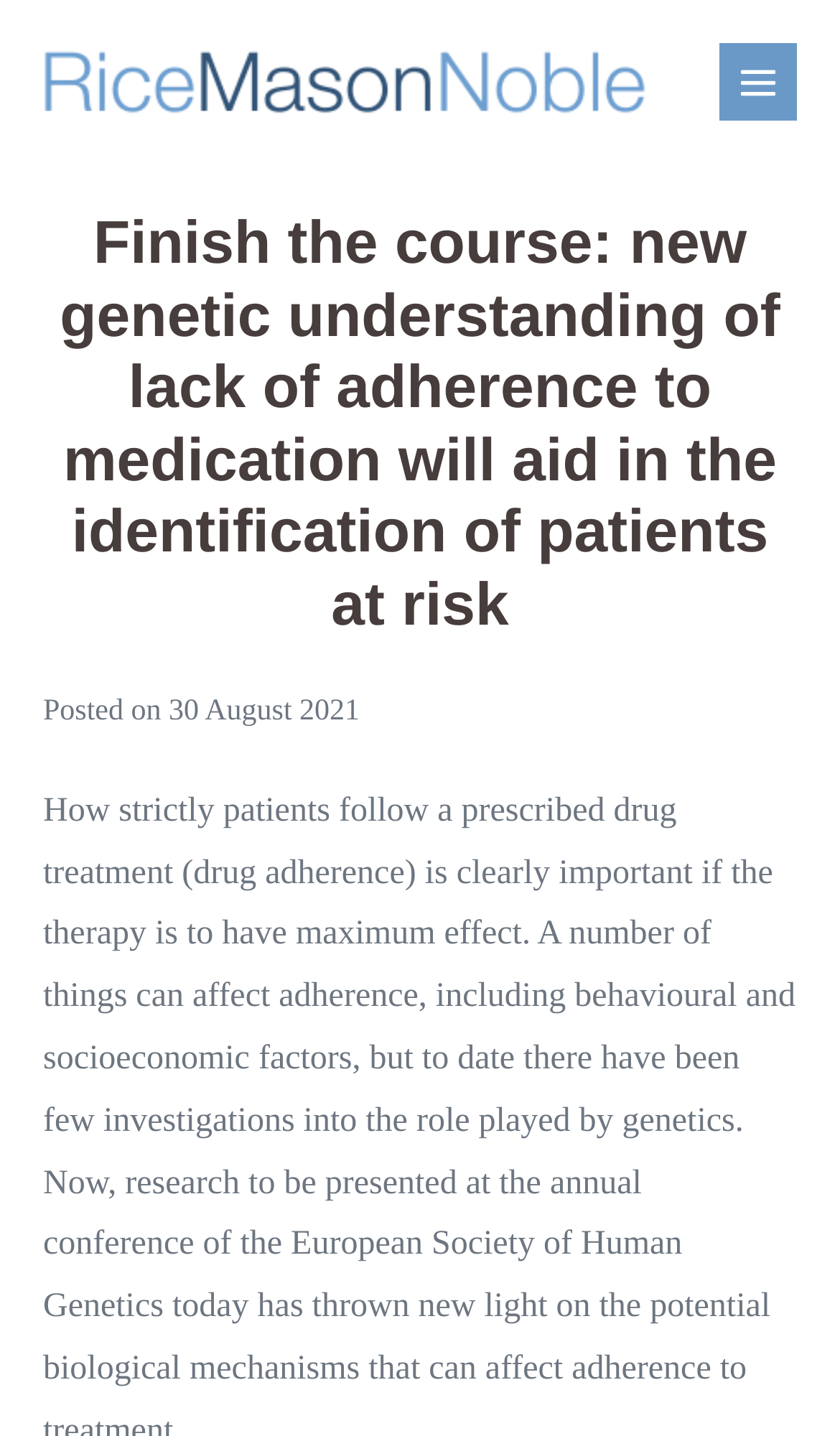What is the purpose of the button on the top-right corner?
Answer the question based on the image using a single word or a brief phrase.

Mobile Site Navigation